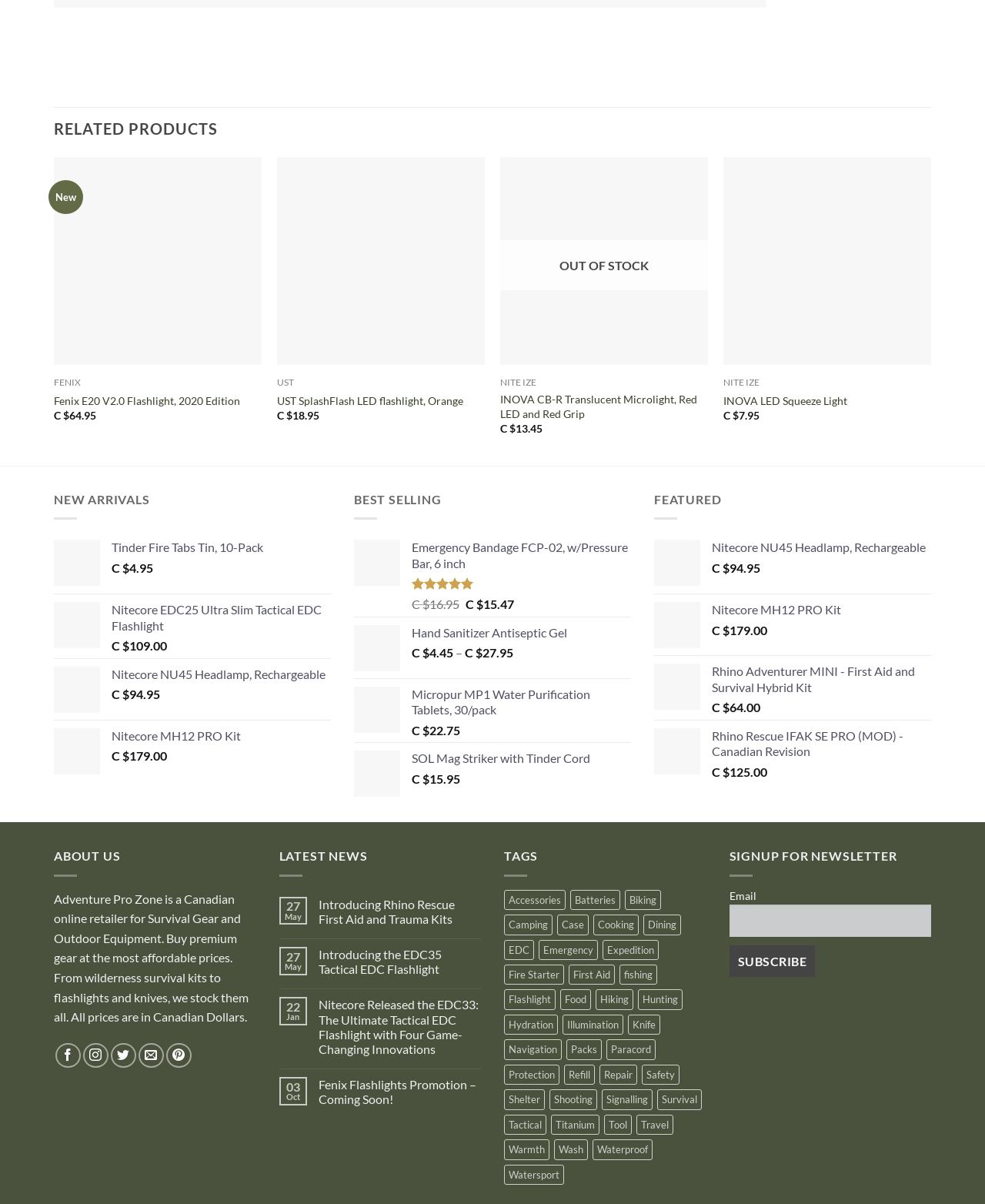Locate the bounding box coordinates of the clickable region necessary to complete the following instruction: "Check the price of the Nitecore EDC25 Ultra Slim Tactical EDC Flashlight". Provide the coordinates in the format of four float numbers between 0 and 1, i.e., [left, top, right, bottom].

[0.131, 0.53, 0.155, 0.542]